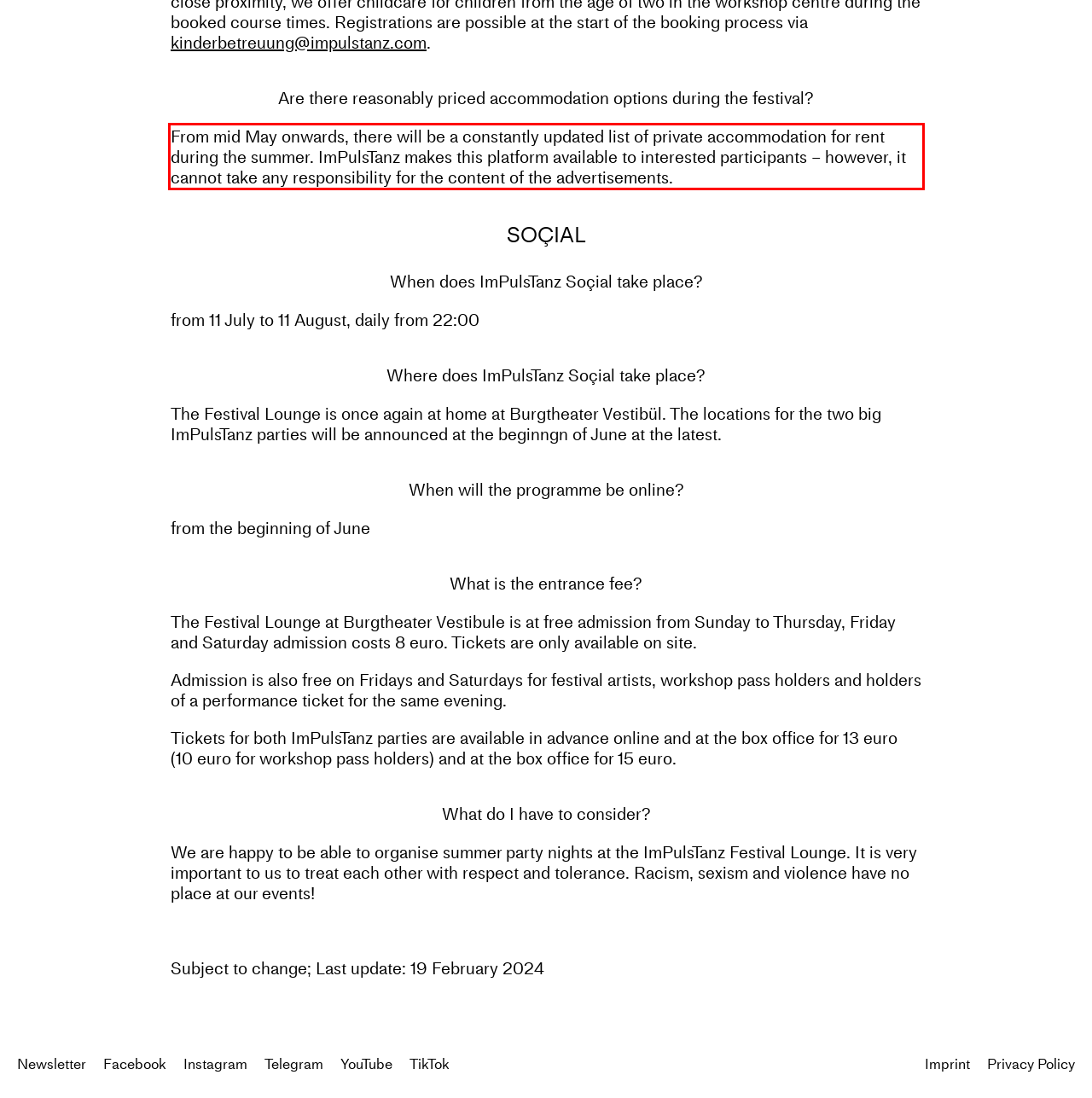Given a webpage screenshot, locate the red bounding box and extract the text content found inside it.

From mid May onwards, there will be a constantly updated list of private accommodation for rent during the summer. ImPulsTanz makes this platform available to interested participants – however, it cannot take any responsibility for the content of the advertisements.